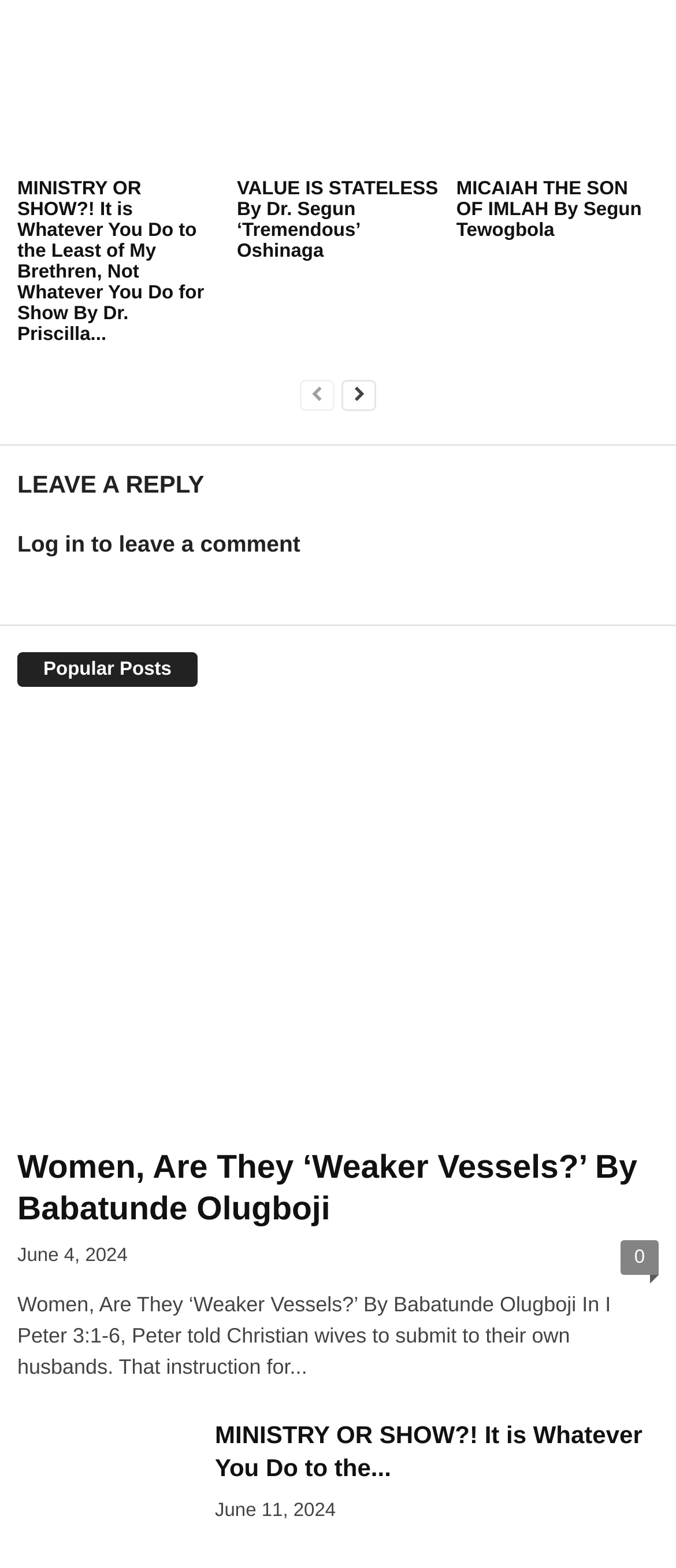Please identify the bounding box coordinates of where to click in order to follow the instruction: "View the post 'MICAIAH THE SON OF IMLAH By Segun Tewogbola'".

[0.675, 0.013, 0.974, 0.109]